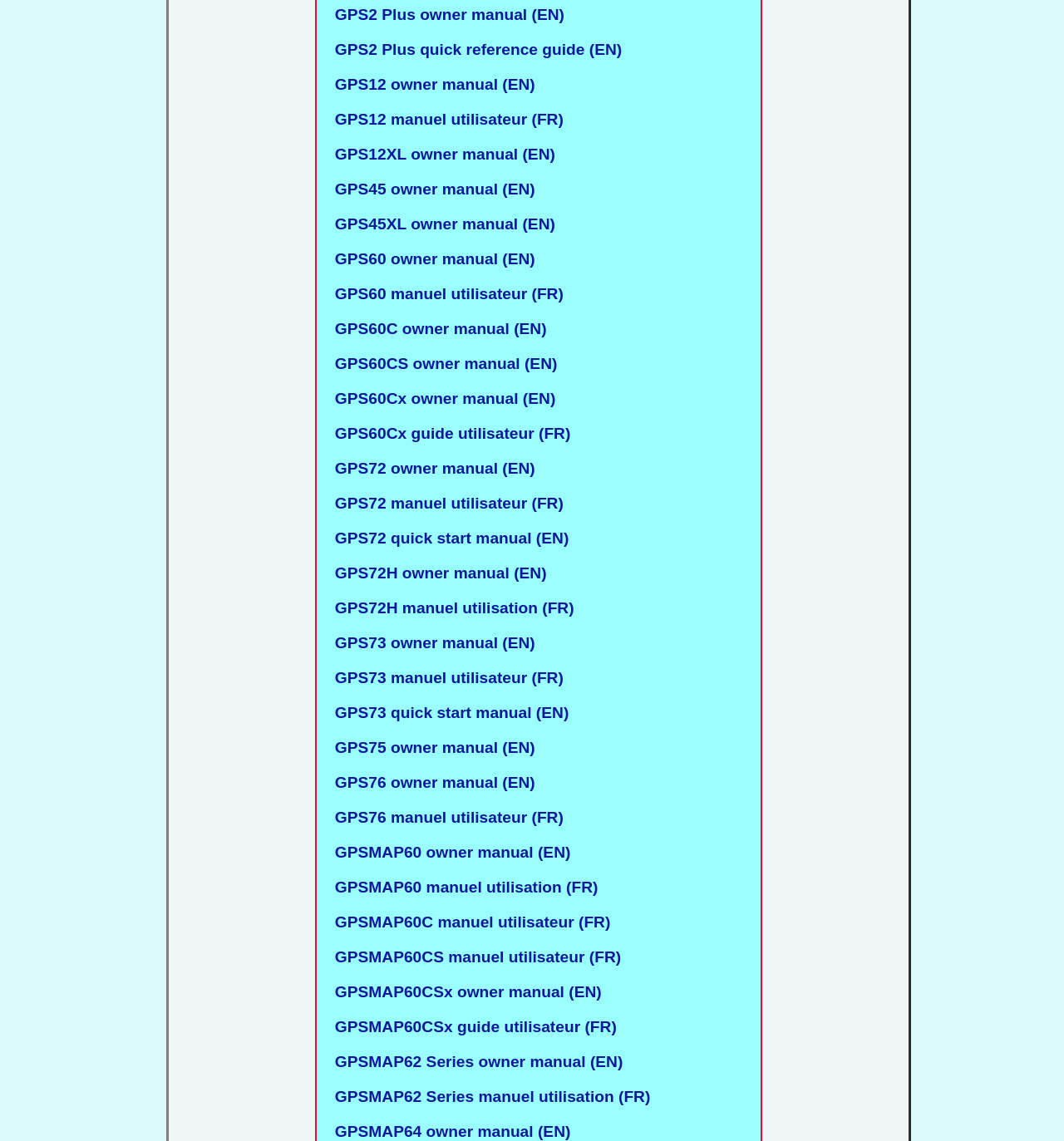Please provide a detailed answer to the question below based on the screenshot: 
Is the GPS60Cx guide utilisateur available in English?

I found the answer by looking at the text of the link, which says 'GPS60Cx guide utilisateur (FR)'. The '(FR)' part indicates that the language of the guide is French, not English.